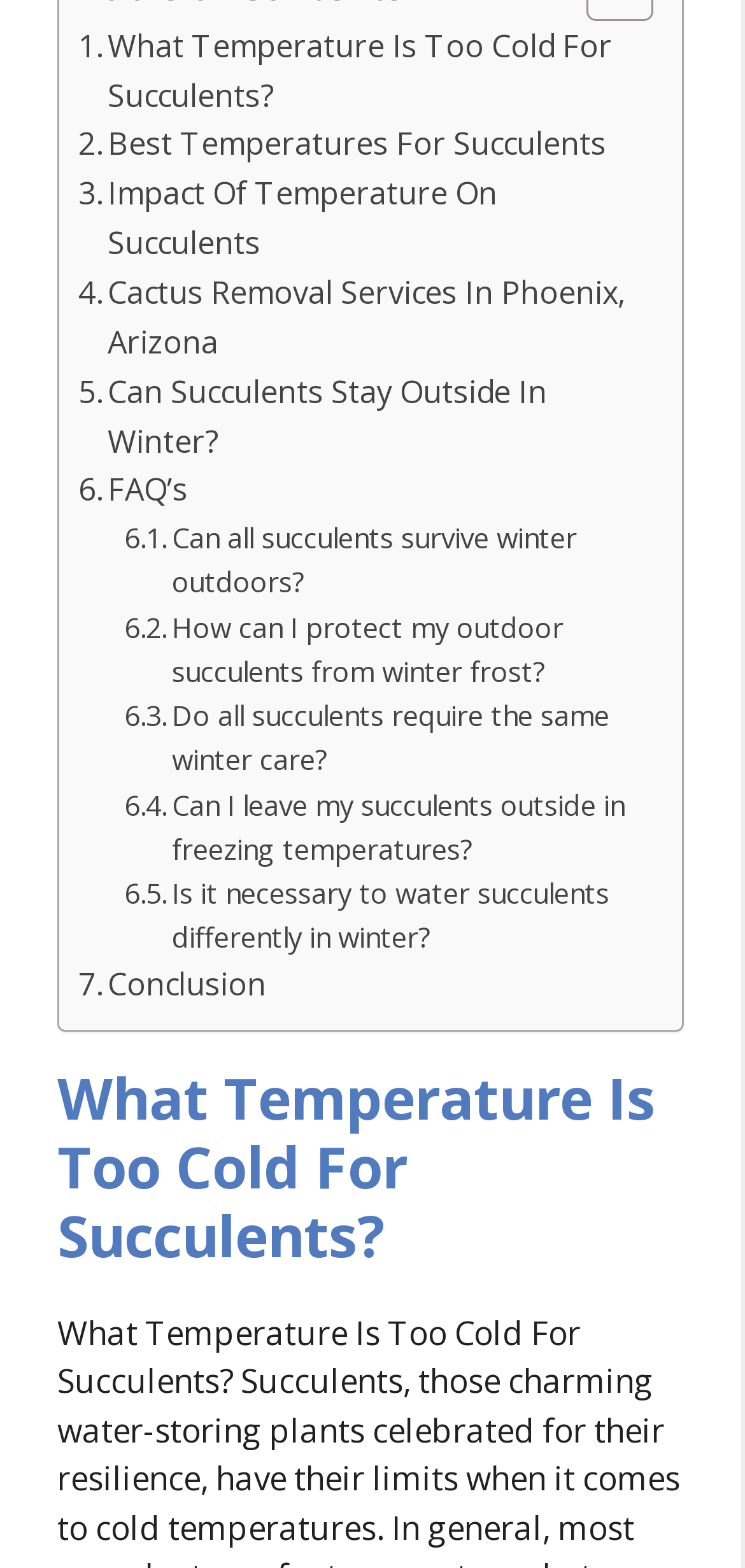Could you specify the bounding box coordinates for the clickable section to complete the following instruction: "Translate to English"?

None